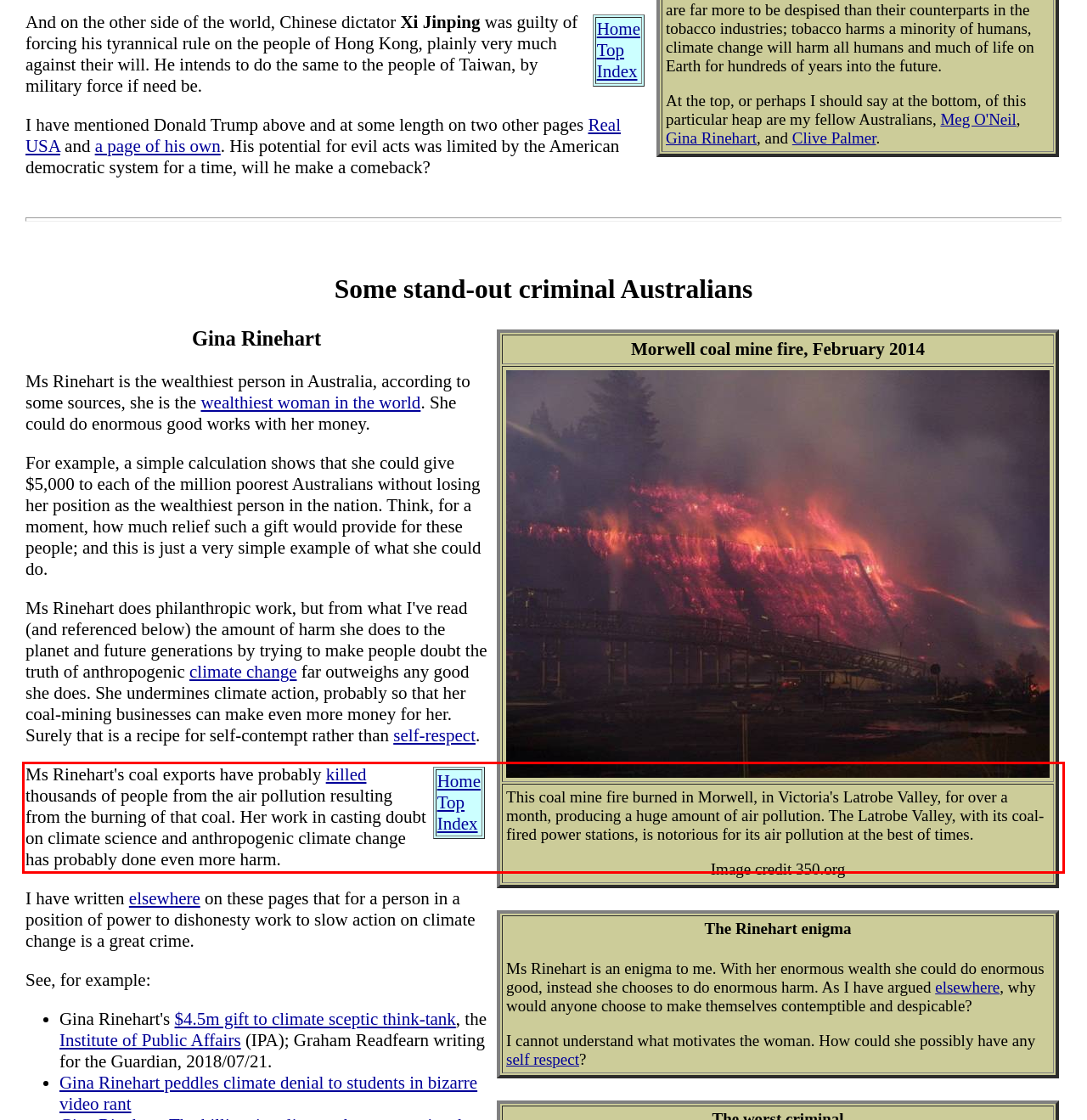Given the screenshot of a webpage, identify the red rectangle bounding box and recognize the text content inside it, generating the extracted text.

Home Top Index Ms Rinehart's coal exports have probably killed thousands of people from the air pollution resulting from the burning of that coal. Her work in casting doubt on climate science and anthropogenic climate change has probably done even more harm.